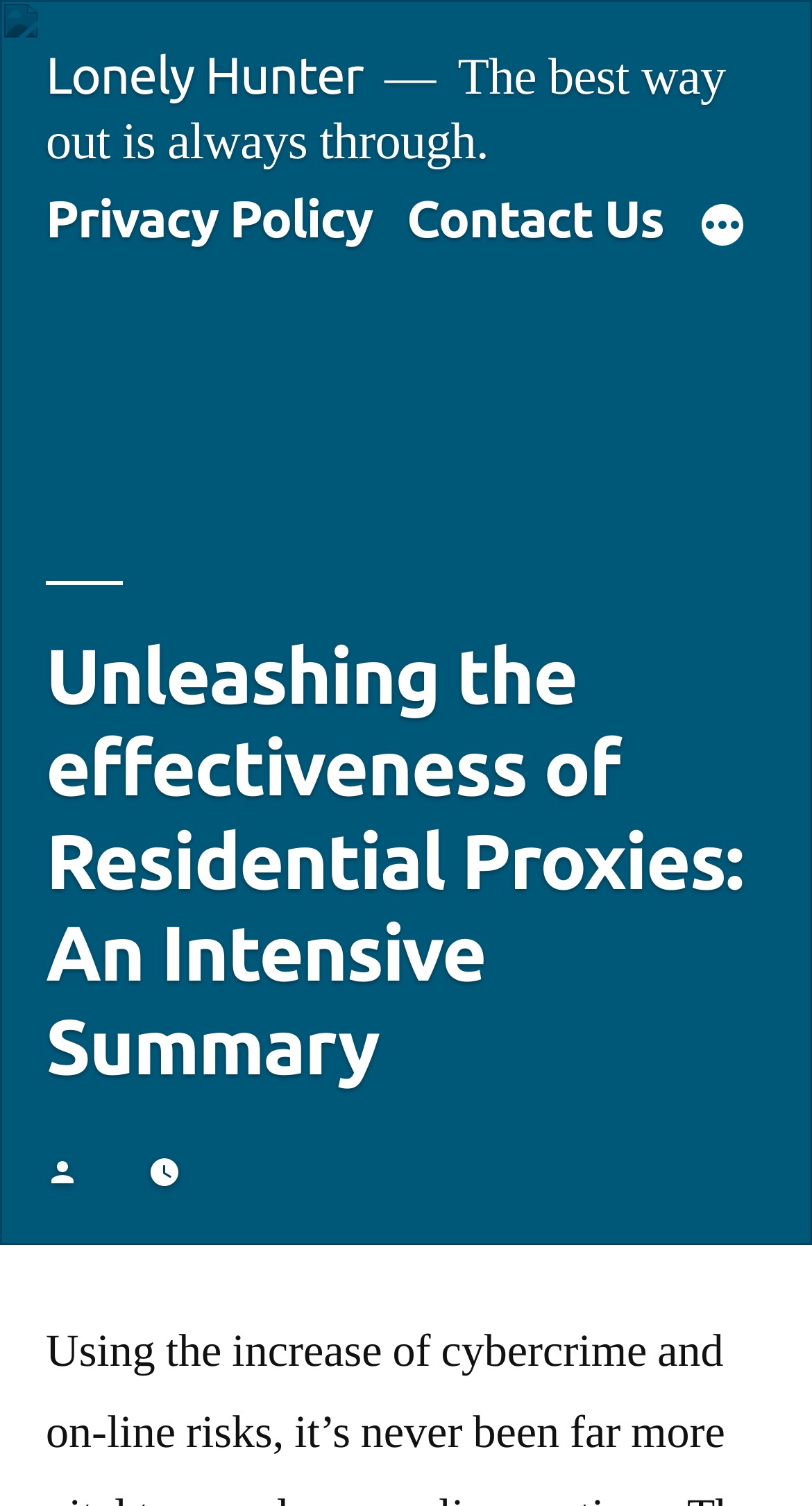Find the coordinates for the bounding box of the element with this description: "parent_node: Business aria-label="More"".

[0.86, 0.135, 0.921, 0.168]